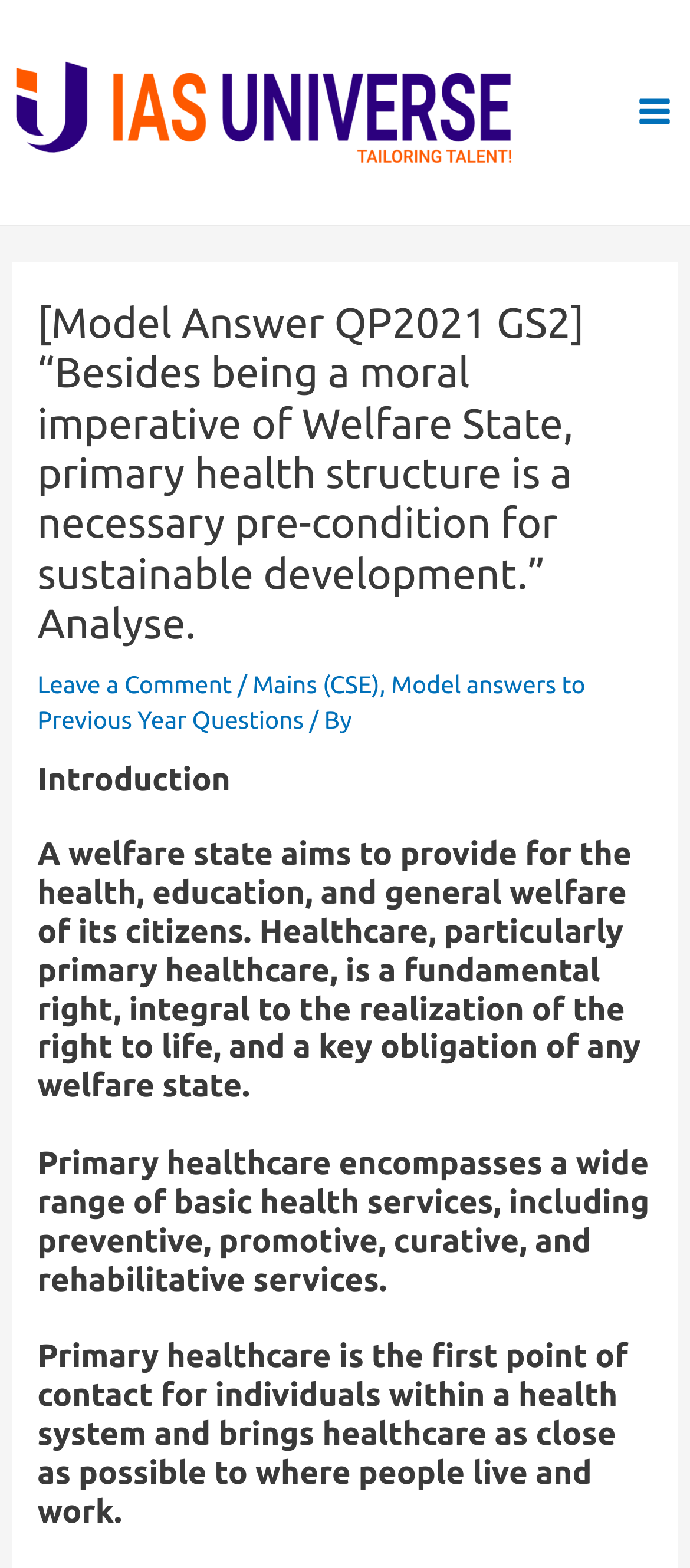Given the element description "alt="IAS Exam Guidance Portal"", identify the bounding box of the corresponding UI element.

[0.0, 0.061, 0.764, 0.079]